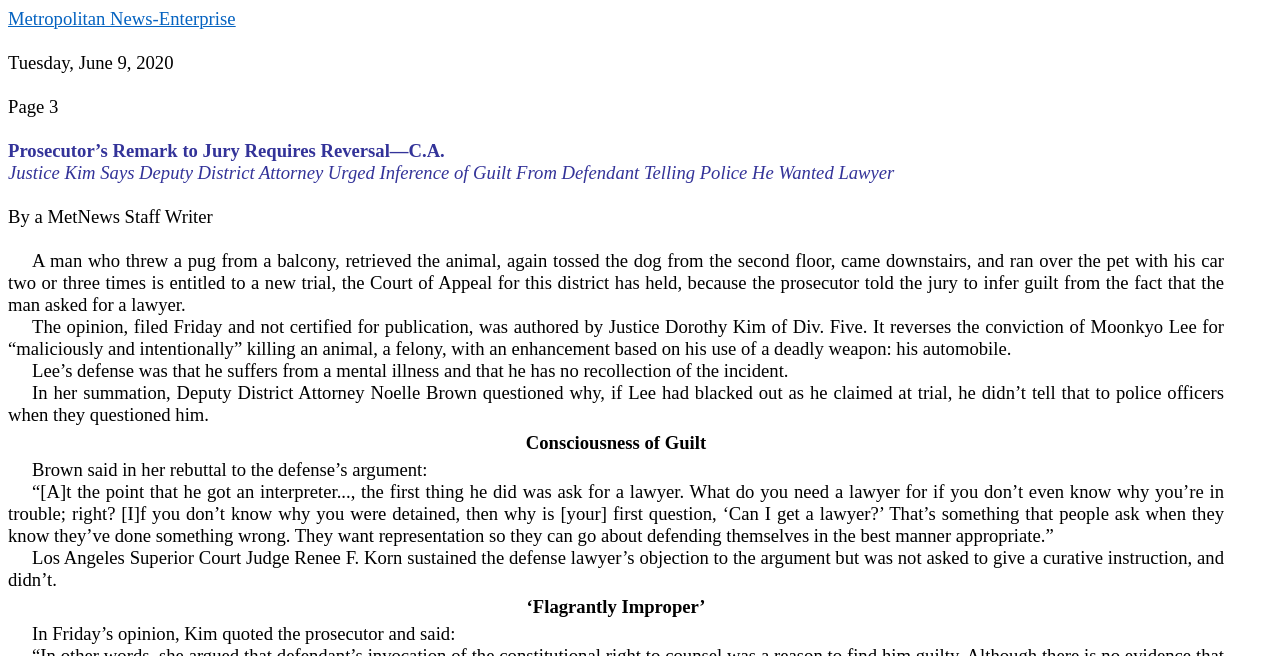What was the defendant accused of?
Please answer the question with as much detail and depth as you can.

I found the accusation against the defendant by reading the StaticText element with the content 'It reverses the conviction of Moonkyo Lee for “maliciously and intentionally” killing an animal, a felony, with an enhancement based on his use of a deadly weapon: his automobile.' which describes the crime the defendant was accused of.